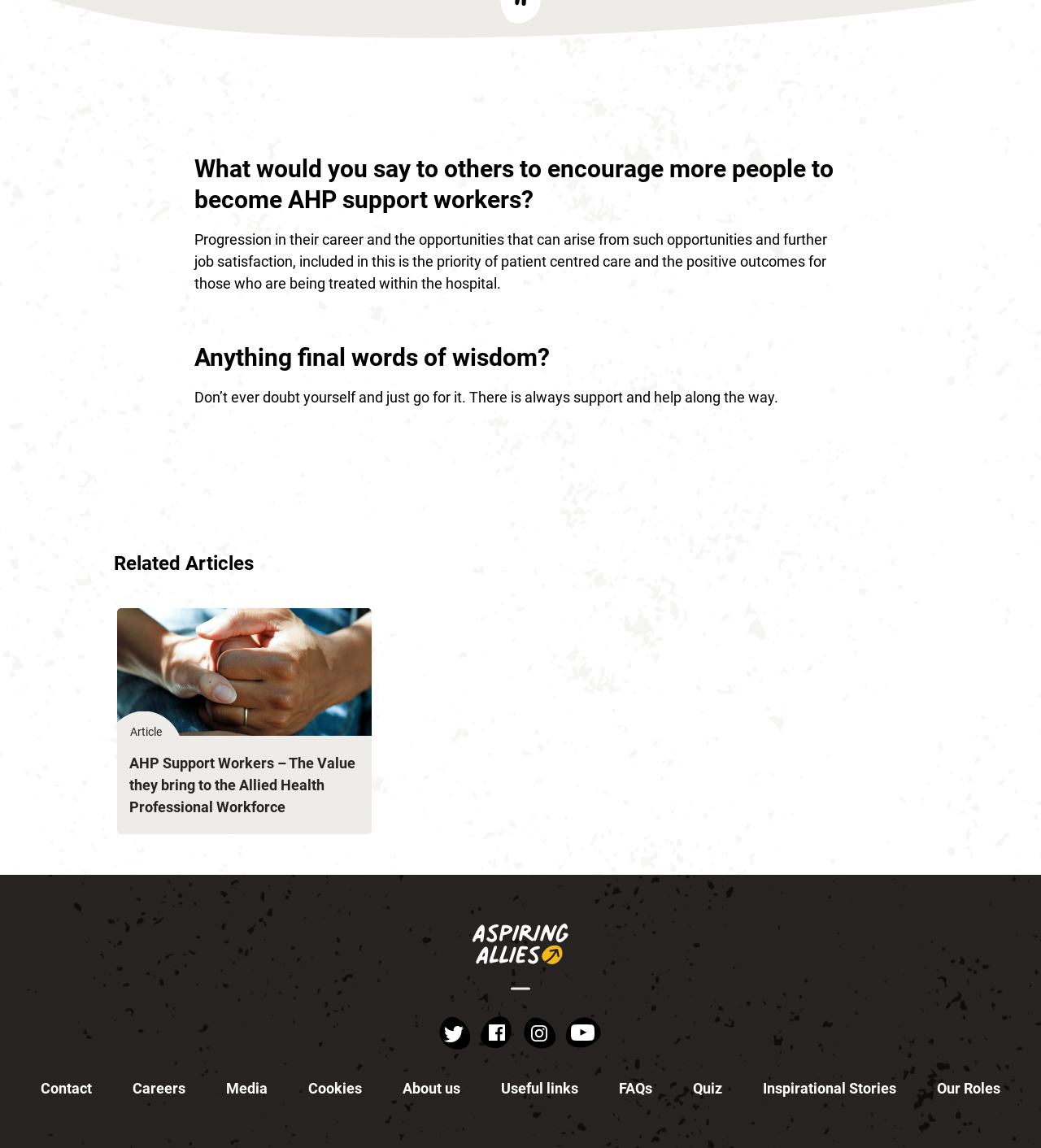Determine the bounding box coordinates of the clickable region to execute the instruction: "Click on the 'Article AHP Support Workers – The Value they bring to the Allied Health Professional Workforce' link". The coordinates should be four float numbers between 0 and 1, denoted as [left, top, right, bottom].

[0.112, 0.53, 0.357, 0.726]